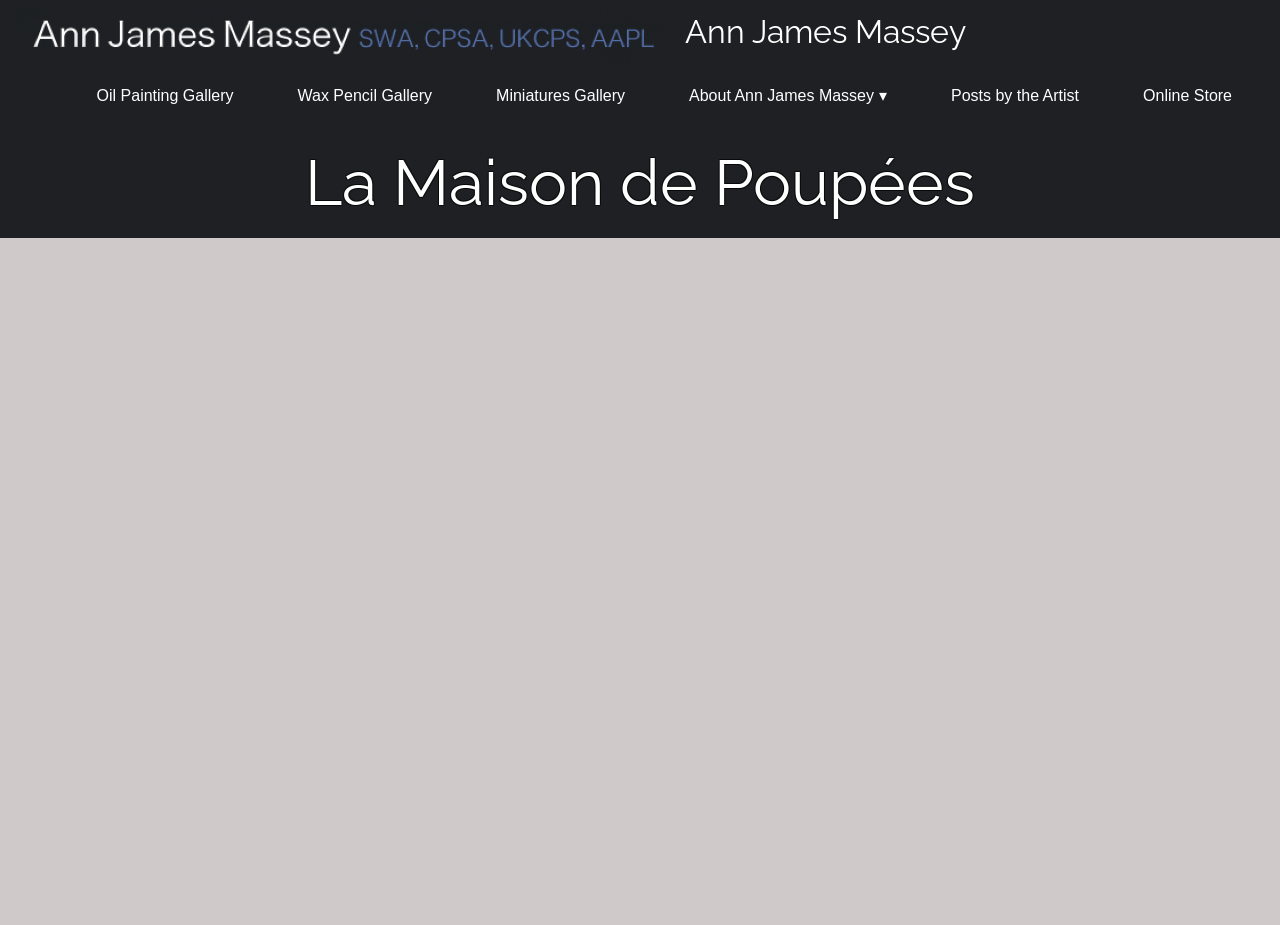Predict the bounding box of the UI element that fits this description: "Posts by the Artist".

[0.718, 0.069, 0.868, 0.138]